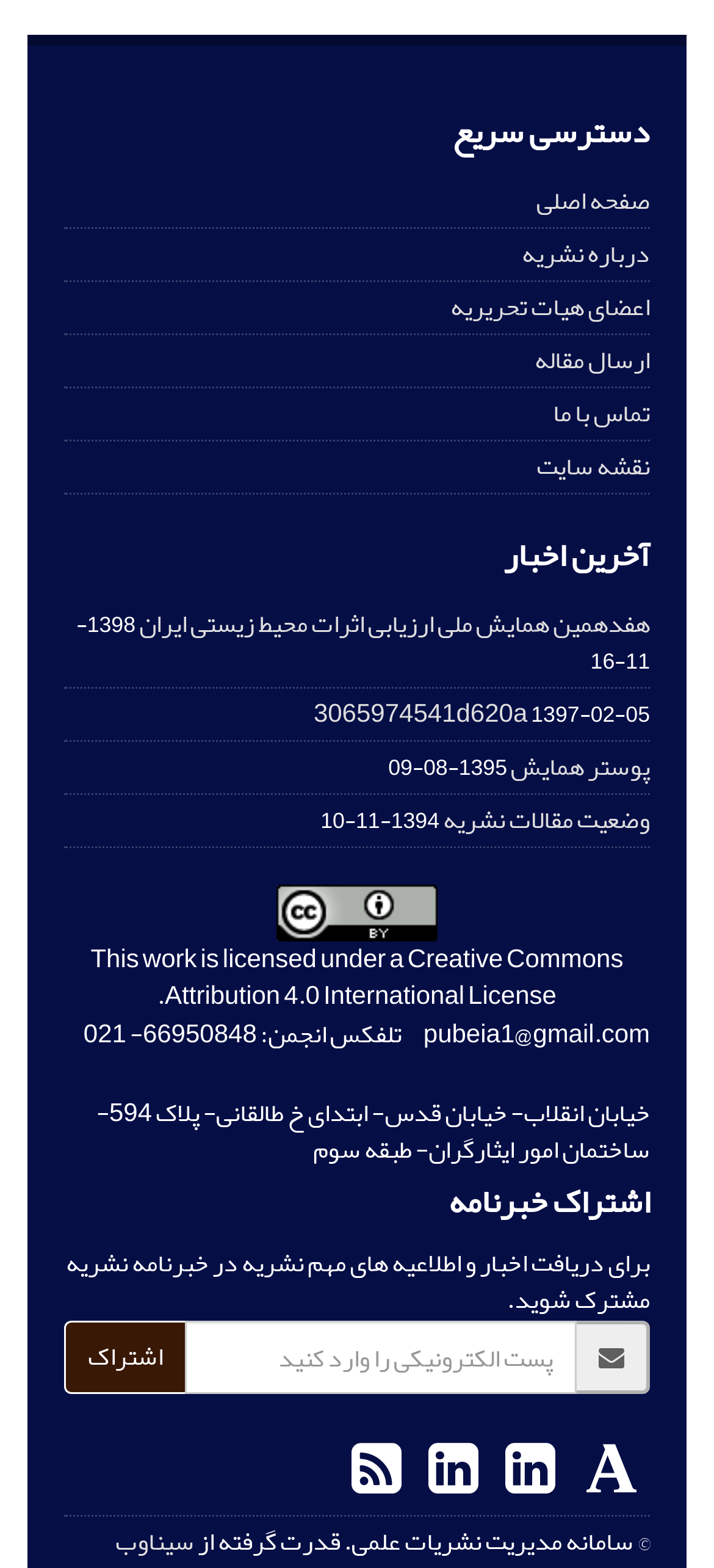Using the webpage screenshot and the element description پوستر همایش, determine the bounding box coordinates. Specify the coordinates in the format (top-left x, top-left y, bottom-right x, bottom-right y) with values ranging from 0 to 1.

[0.715, 0.473, 0.91, 0.504]